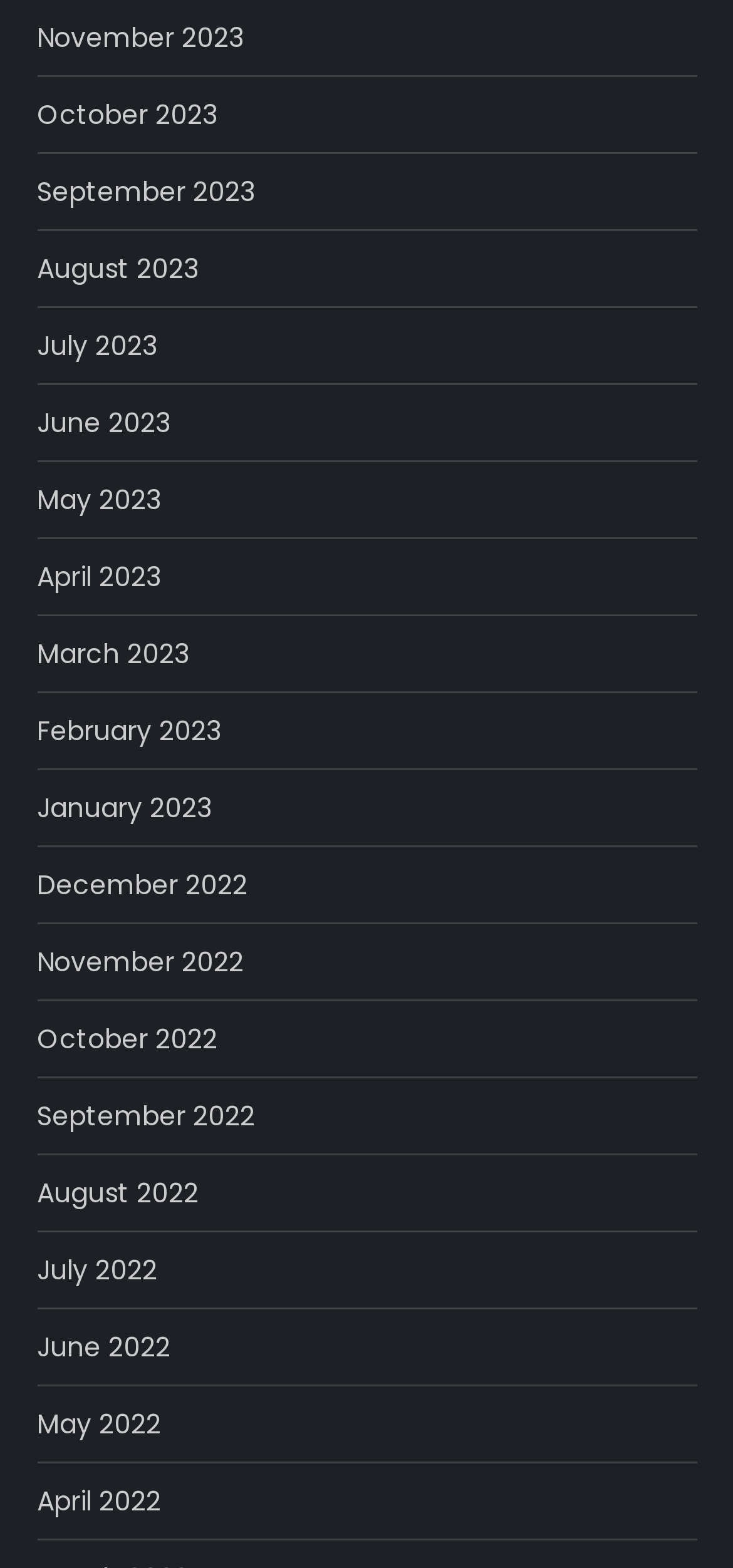What is the common format of the link texts?
Examine the image closely and answer the question with as much detail as possible.

I examined the OCR text of each link and found that they all follow the format 'Month YYYY', where 'Month' is the name of the month and 'YYYY' is the year.